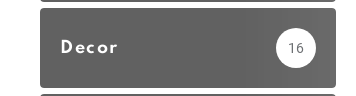What is the purpose of the 'Decor' button?
From the image, respond using a single word or phrase.

Navigation